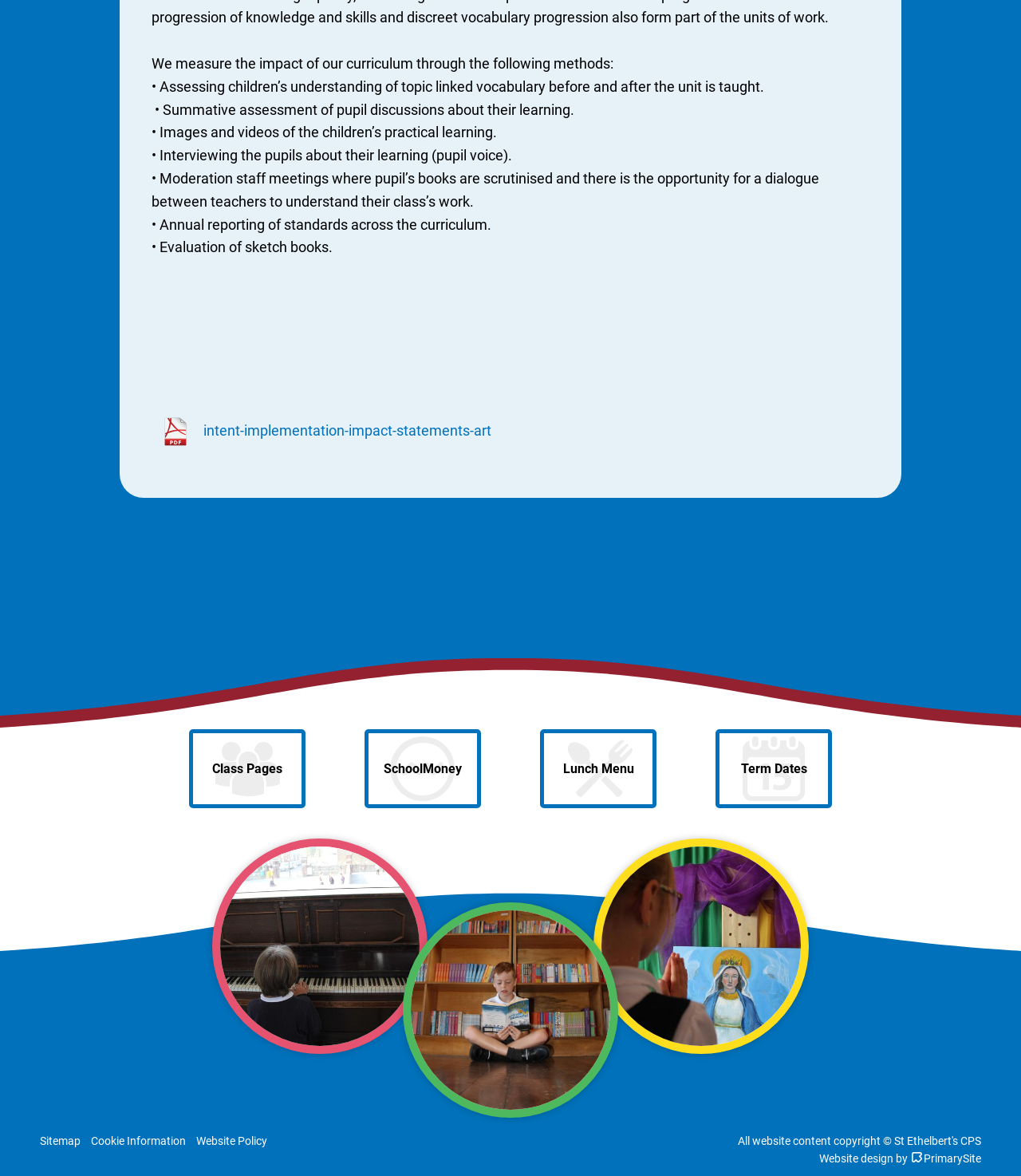Please identify the bounding box coordinates of the element that needs to be clicked to execute the following command: "go to class pages". Provide the bounding box using four float numbers between 0 and 1, formatted as [left, top, right, bottom].

[0.189, 0.623, 0.295, 0.684]